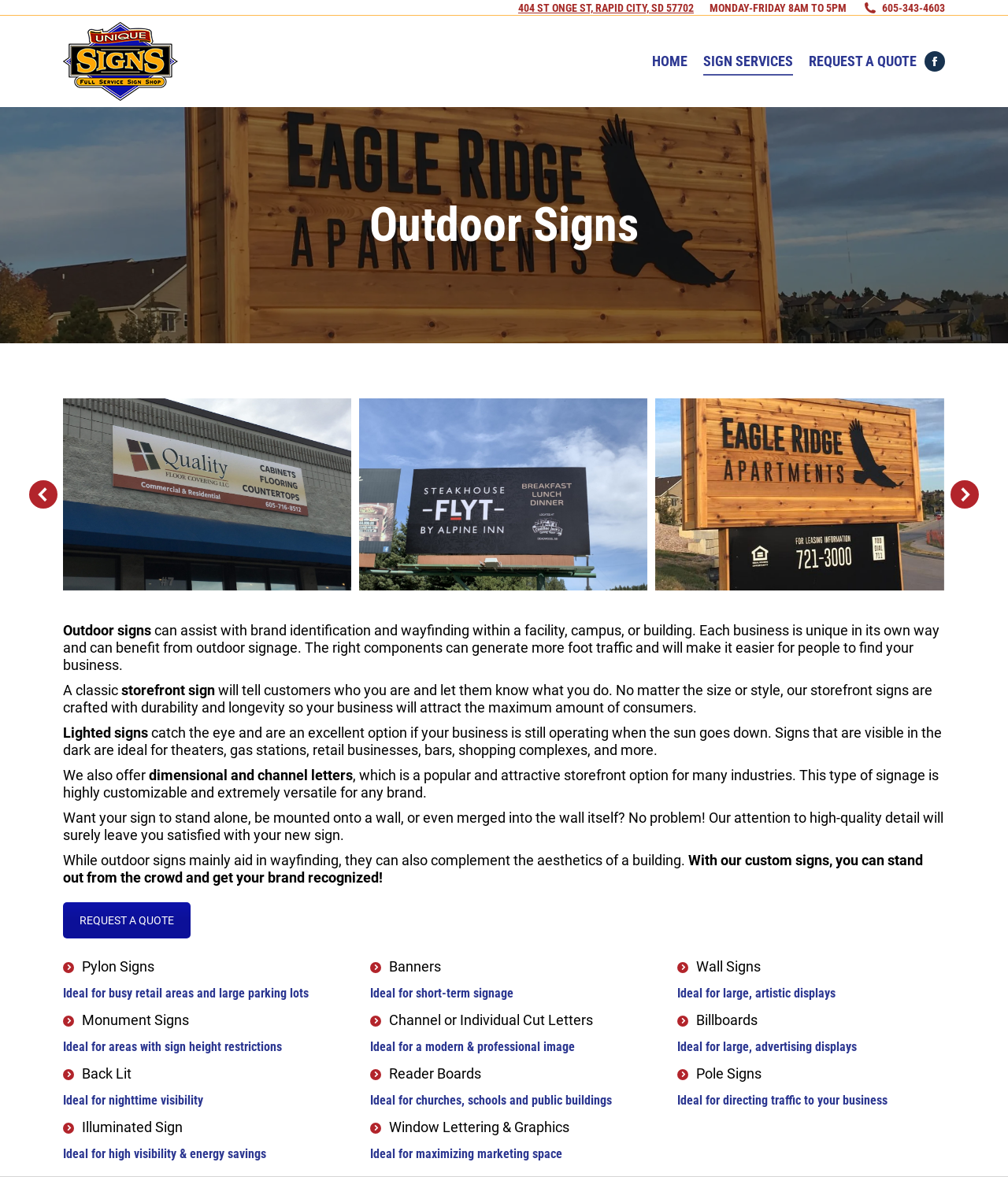Using the provided element description: "REQUEST A QUOTE", identify the bounding box coordinates. The coordinates should be four floats between 0 and 1 in the order [left, top, right, bottom].

[0.062, 0.767, 0.189, 0.797]